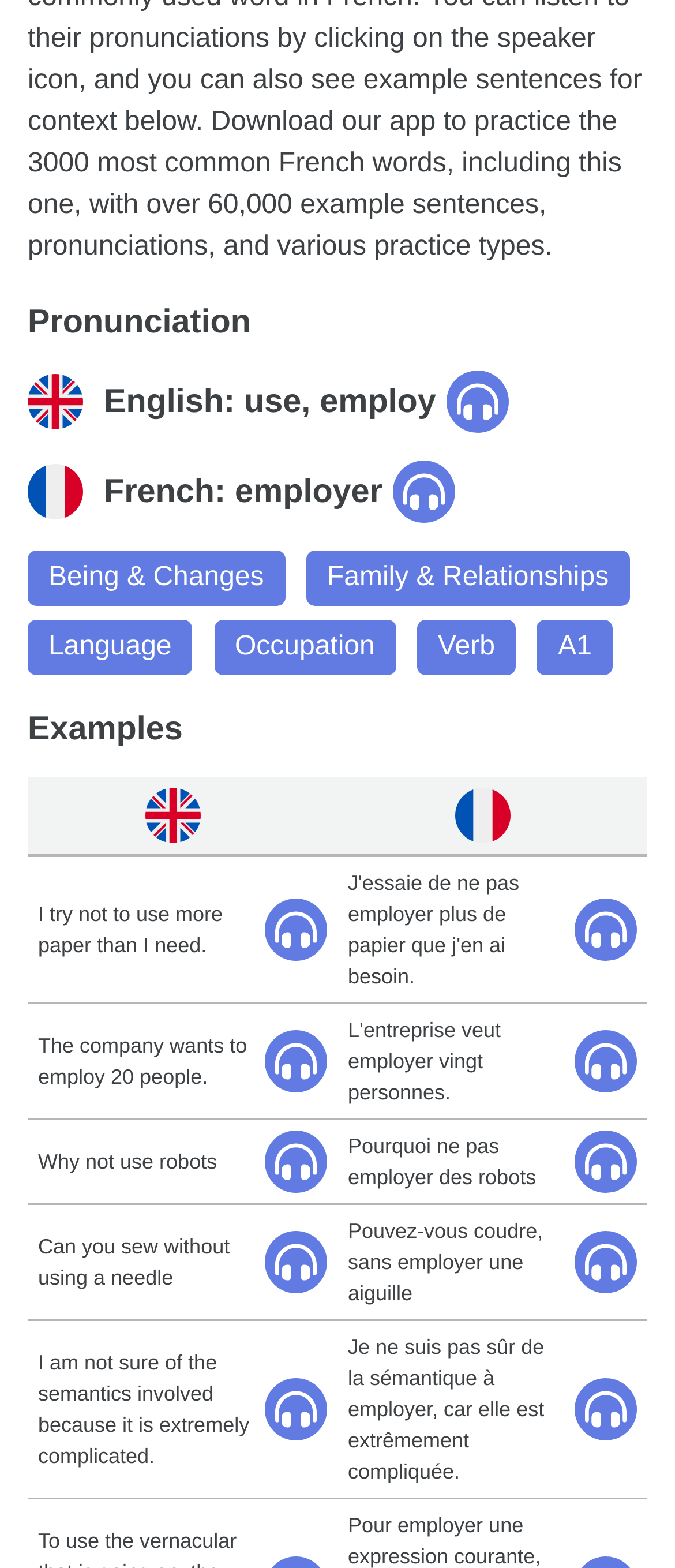Provide the bounding box coordinates for the UI element described in this sentence: "parent_node: Menu". The coordinates should be four float values between 0 and 1, i.e., [left, top, right, bottom].

None